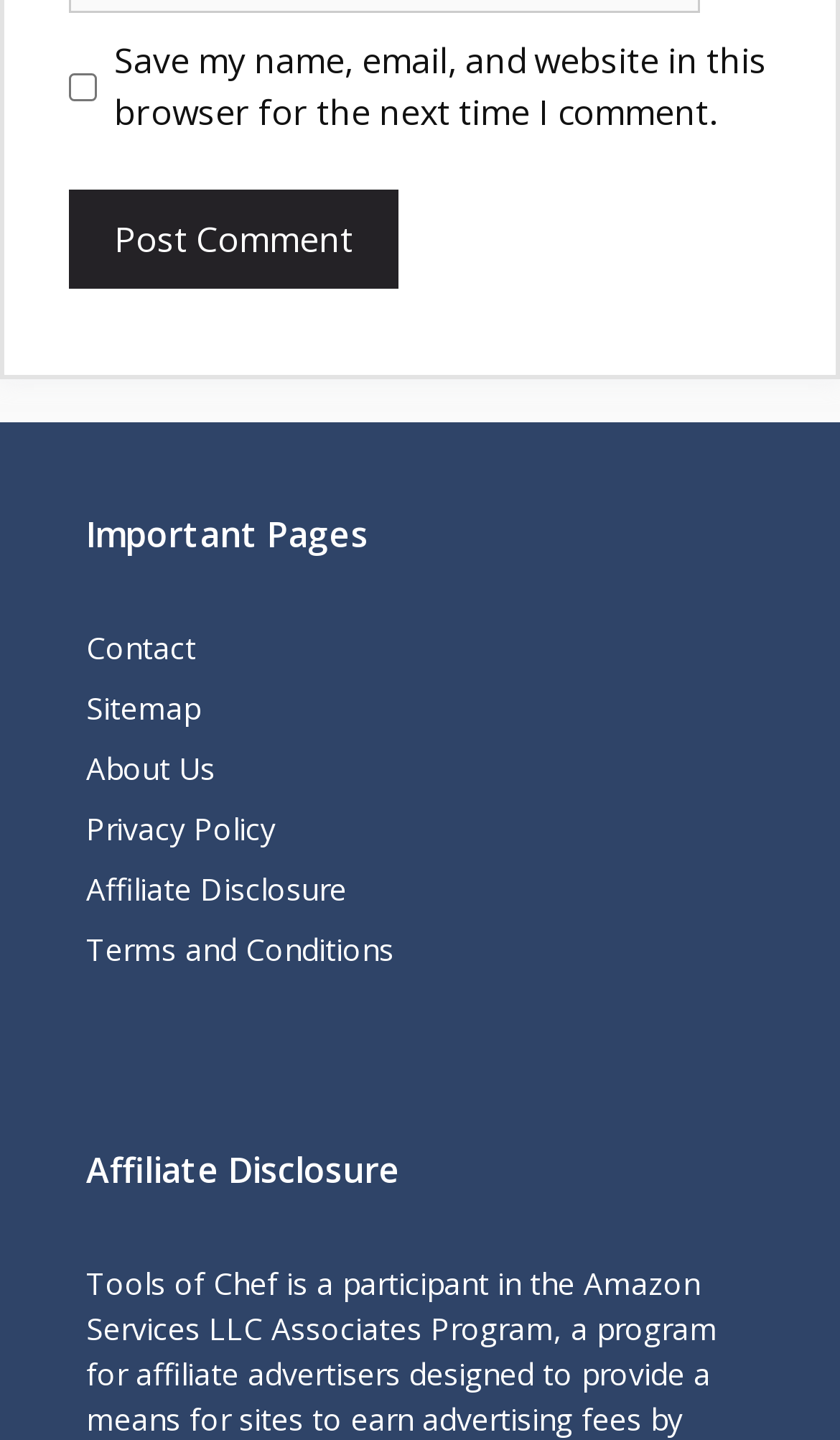Can you provide the bounding box coordinates for the element that should be clicked to implement the instruction: "Click the Post Comment button"?

[0.082, 0.132, 0.474, 0.201]